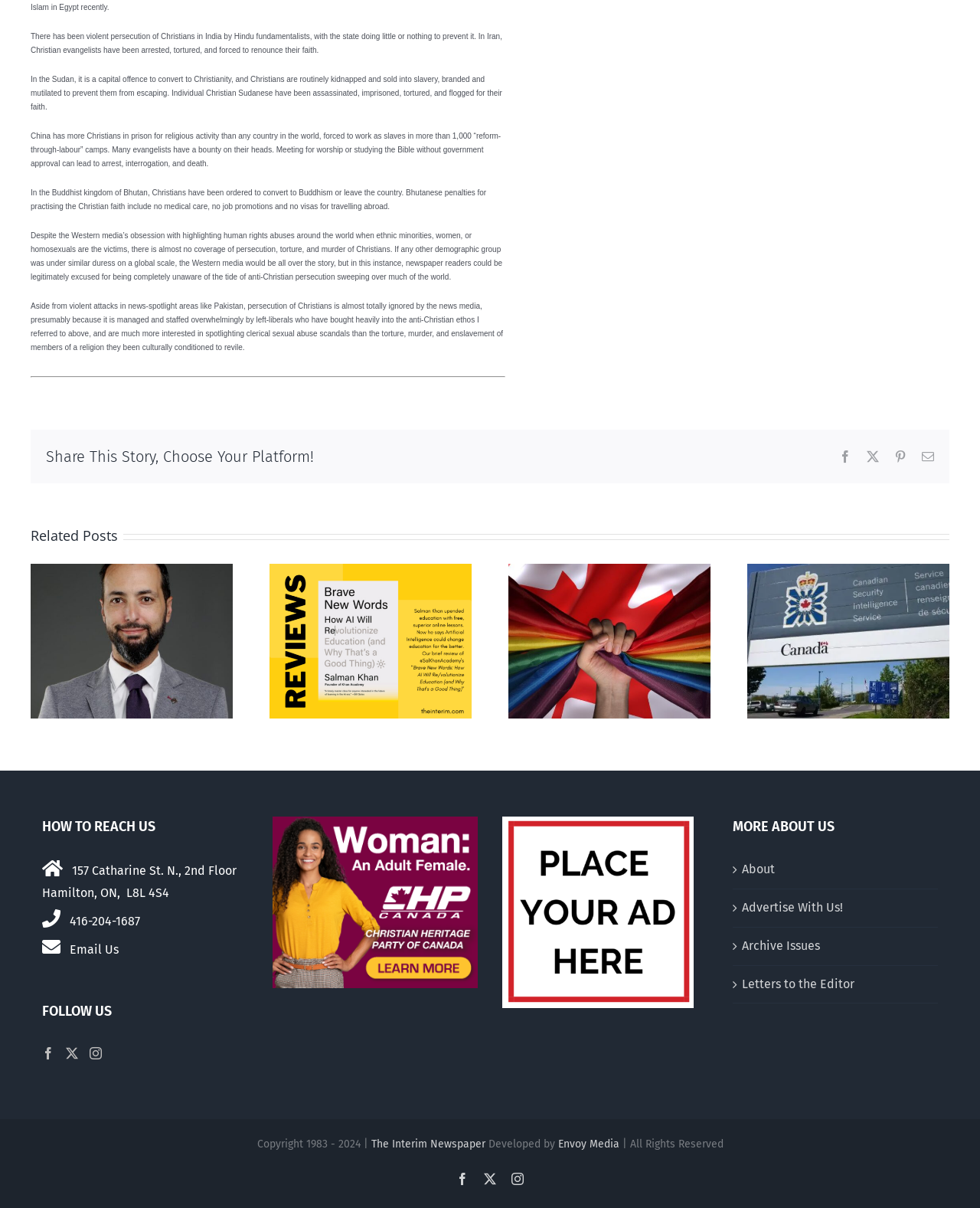What is the title of the first related post?
Please use the image to provide a one-word or short phrase answer.

Christian lawyer Albertos Polizogopoulos dead at 41